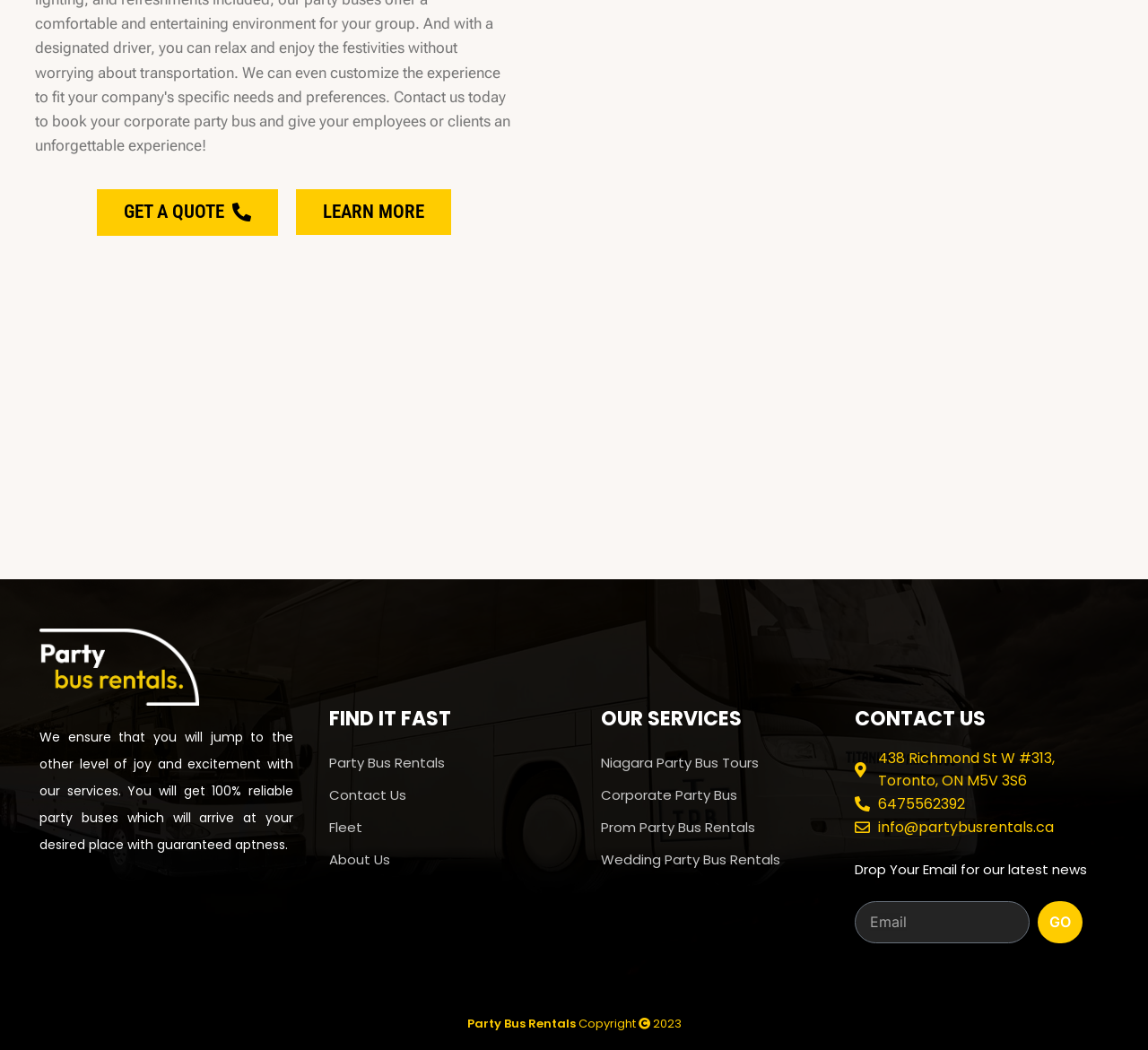Use a single word or phrase to answer the following:
What is the address of the company?

438 Richmond St W #313, Toronto, ON M5V 3S6